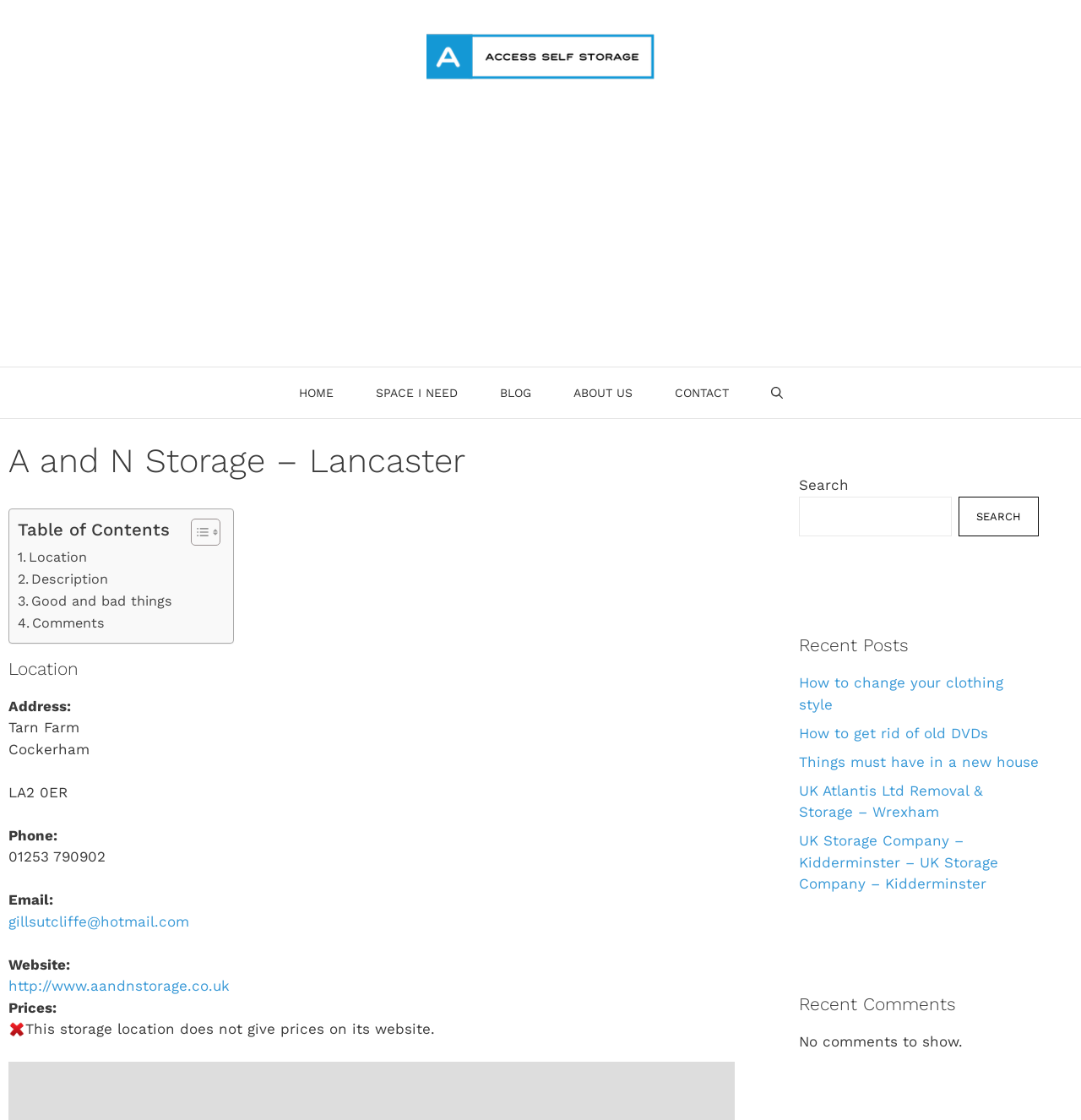Please find the bounding box for the following UI element description. Provide the coordinates in (top-left x, top-left y, bottom-right x, bottom-right y) format, with values between 0 and 1: Good and bad things

[0.016, 0.527, 0.16, 0.547]